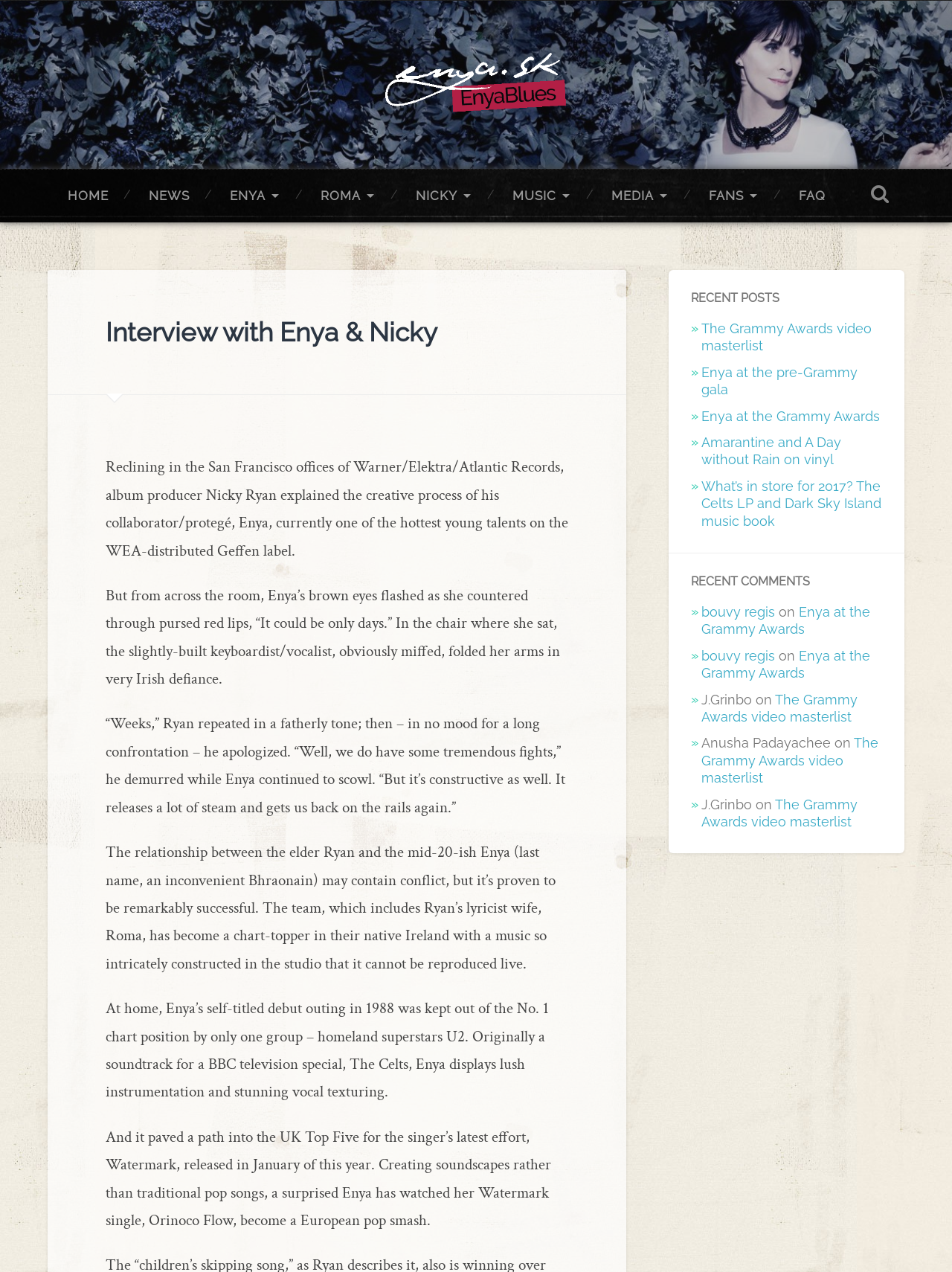Look at the image and answer the question in detail:
What is the relationship between Nicky Ryan and Enya?

The article explains that Nicky Ryan is the album producer and Enya is his collaborator and protégé, which is evident from the text 'Reclining in the San Francisco offices of Warner/Elektra/Atlantic Records, album producer Nicky Ryan explained the creative process of his collaborator/protegé, Enya...'.